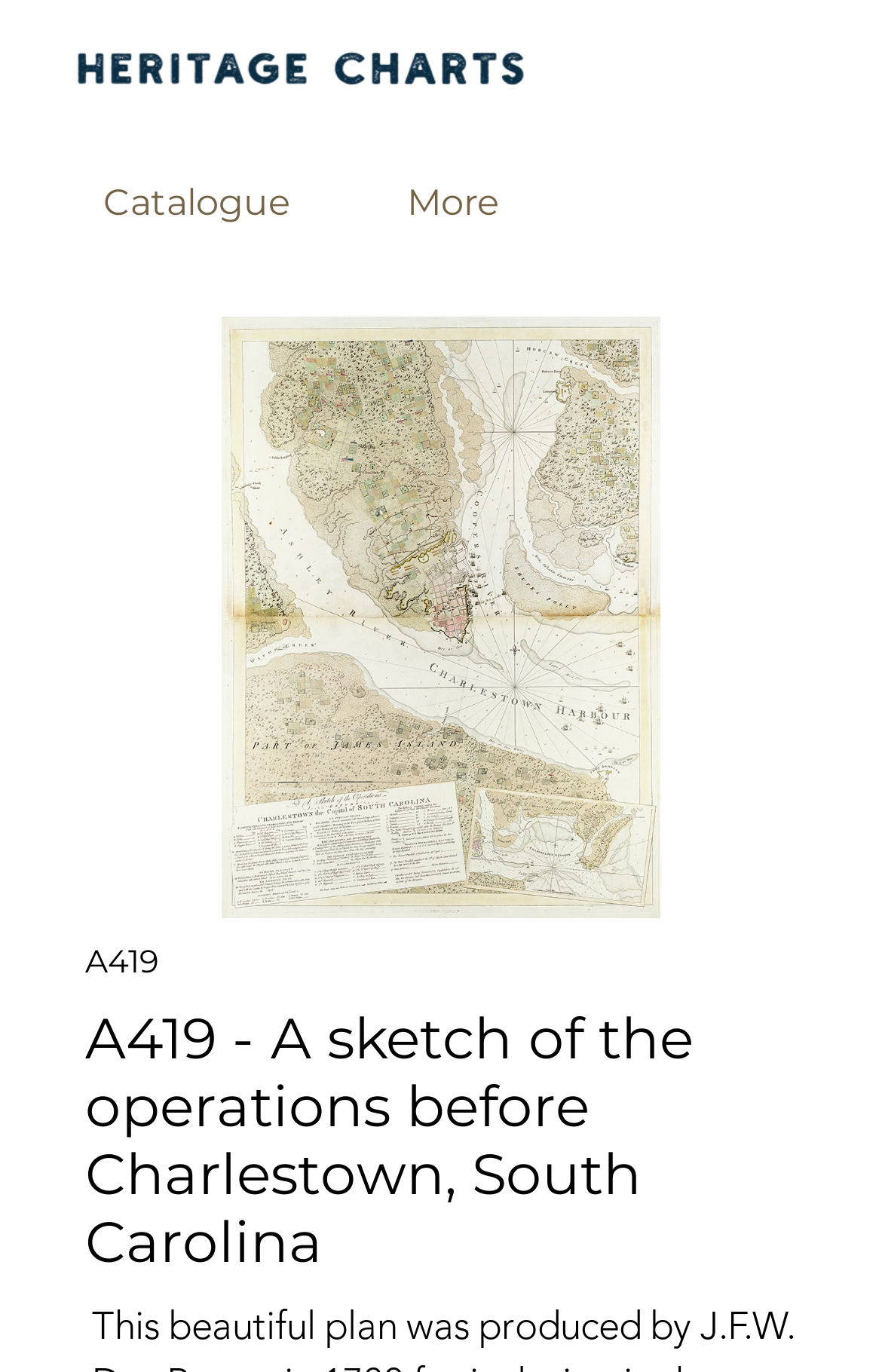Based on the description "More", find the bounding box of the specified UI element.

[0.396, 0.119, 0.632, 0.178]